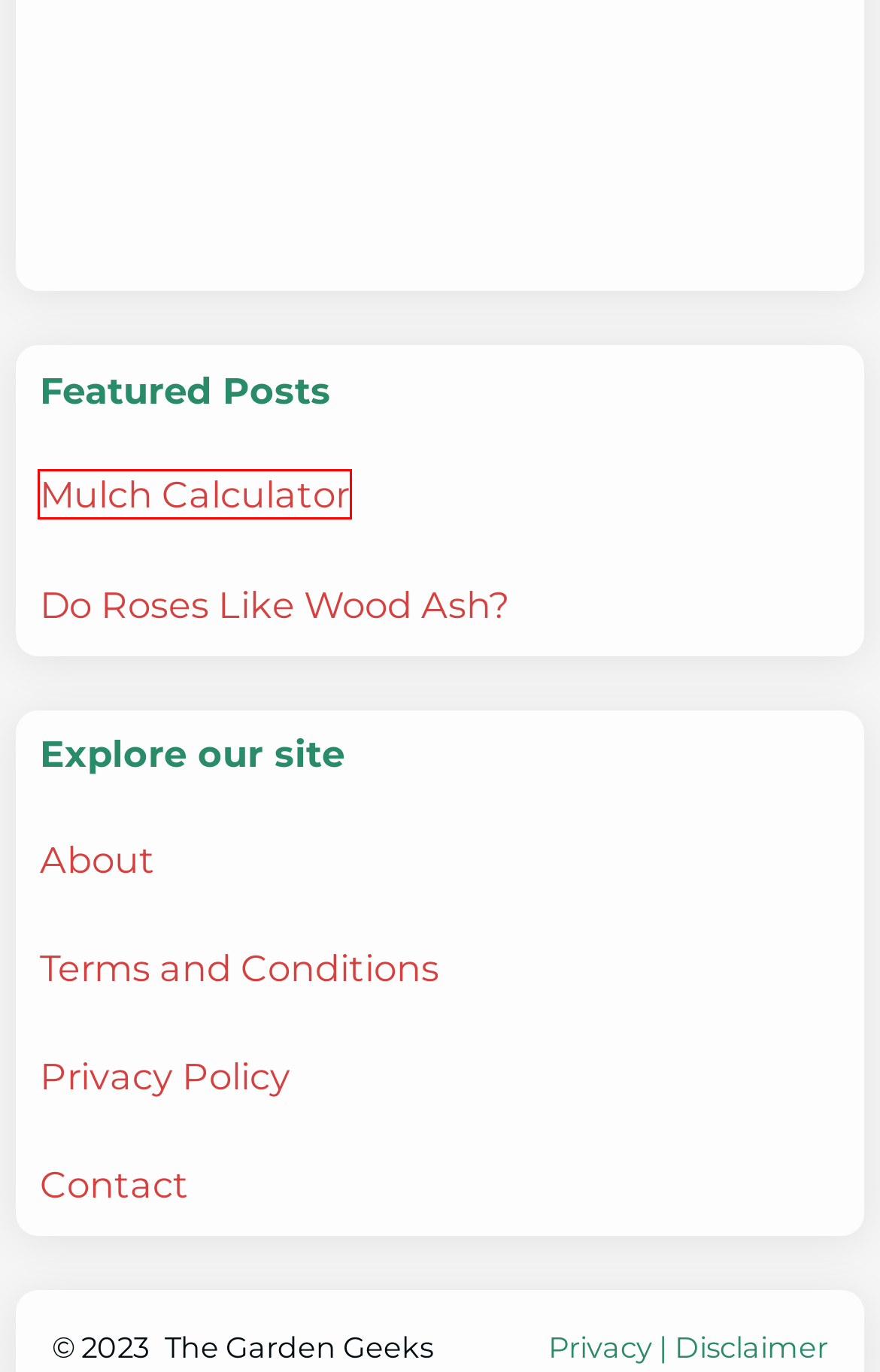Given a webpage screenshot with a red bounding box around a UI element, choose the webpage description that best matches the new webpage after clicking the element within the bounding box. Here are the candidates:
A. Mulch Calculator | The Garden Geeks
B. (6 Reasons) Why Your Bougainvillea Isn’t Blooming
C. Orchid Care: How to Grow Phalaenopsis (Moth) Orchids Indoors
D. Do Roses Like Wood Ash?
E. Orchid Not Blooming? (7 Solutions that Actually Work)
F. Privacy Policy | The Garden Geeks
G. Terms and Conditions | The Garden Geeks
H. Disclaimer | The Garden Geeks

A